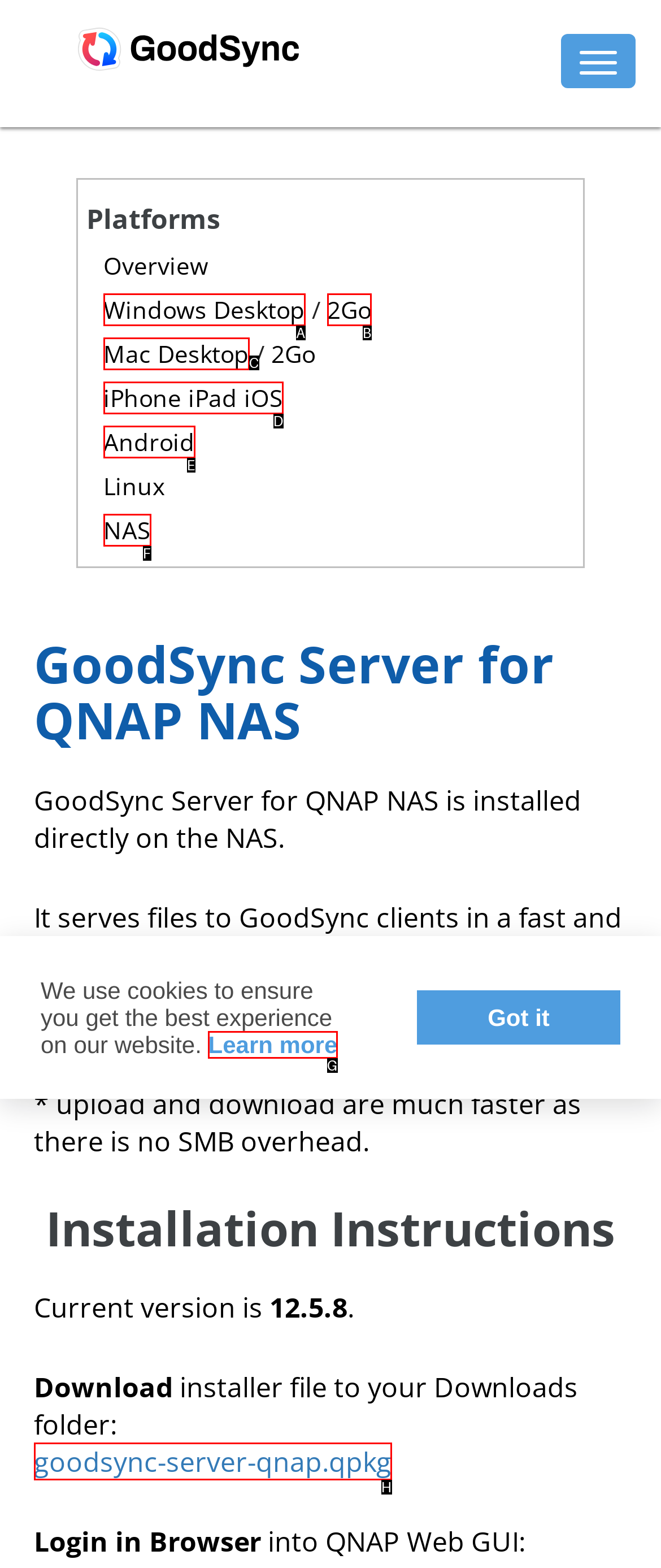Which option corresponds to the following element description: iPhone iPad iOS?
Please provide the letter of the correct choice.

D